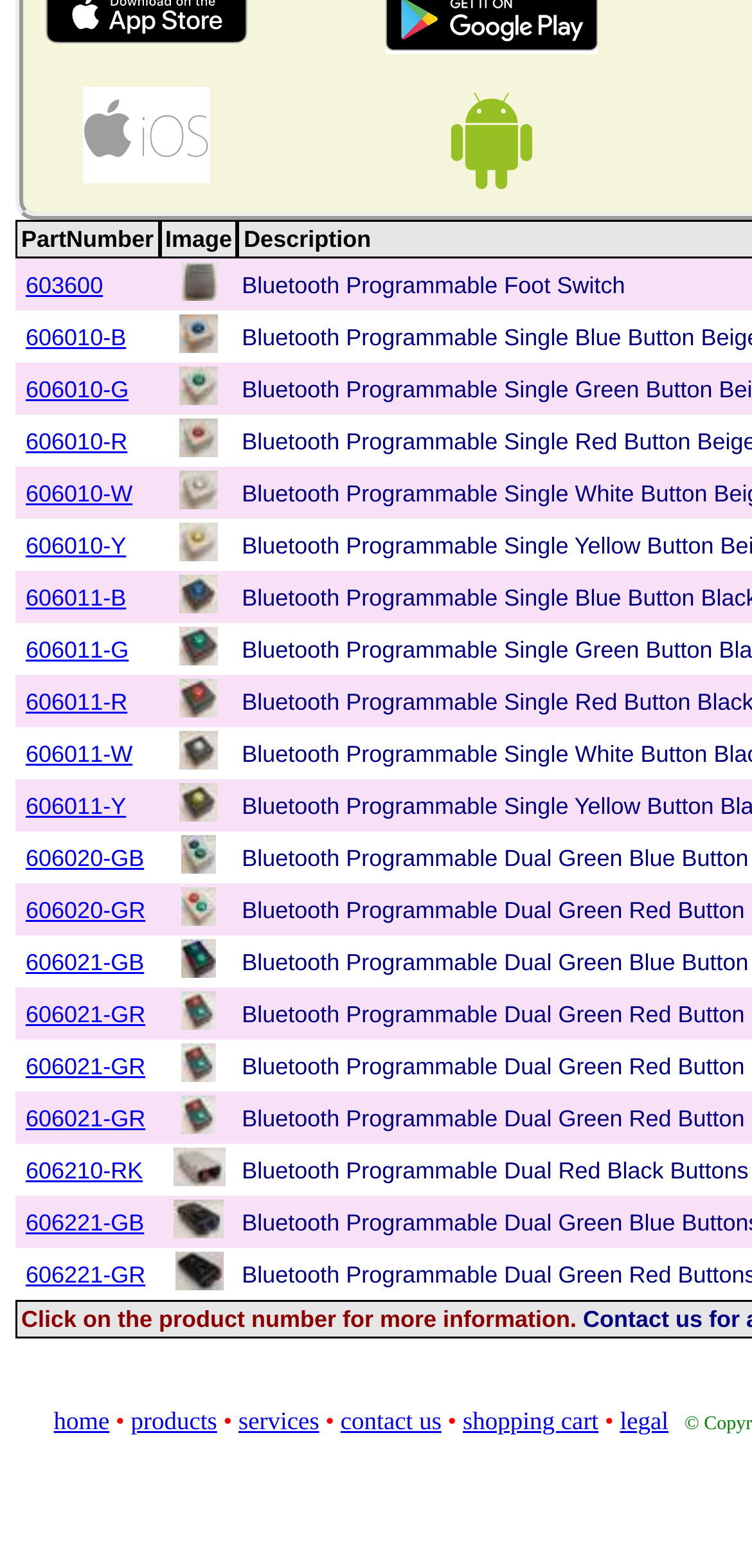Provide the bounding box coordinates for the UI element described in this sentence: "606210-RK". The coordinates should be four float values between 0 and 1, i.e., [left, top, right, bottom].

[0.034, 0.738, 0.19, 0.755]